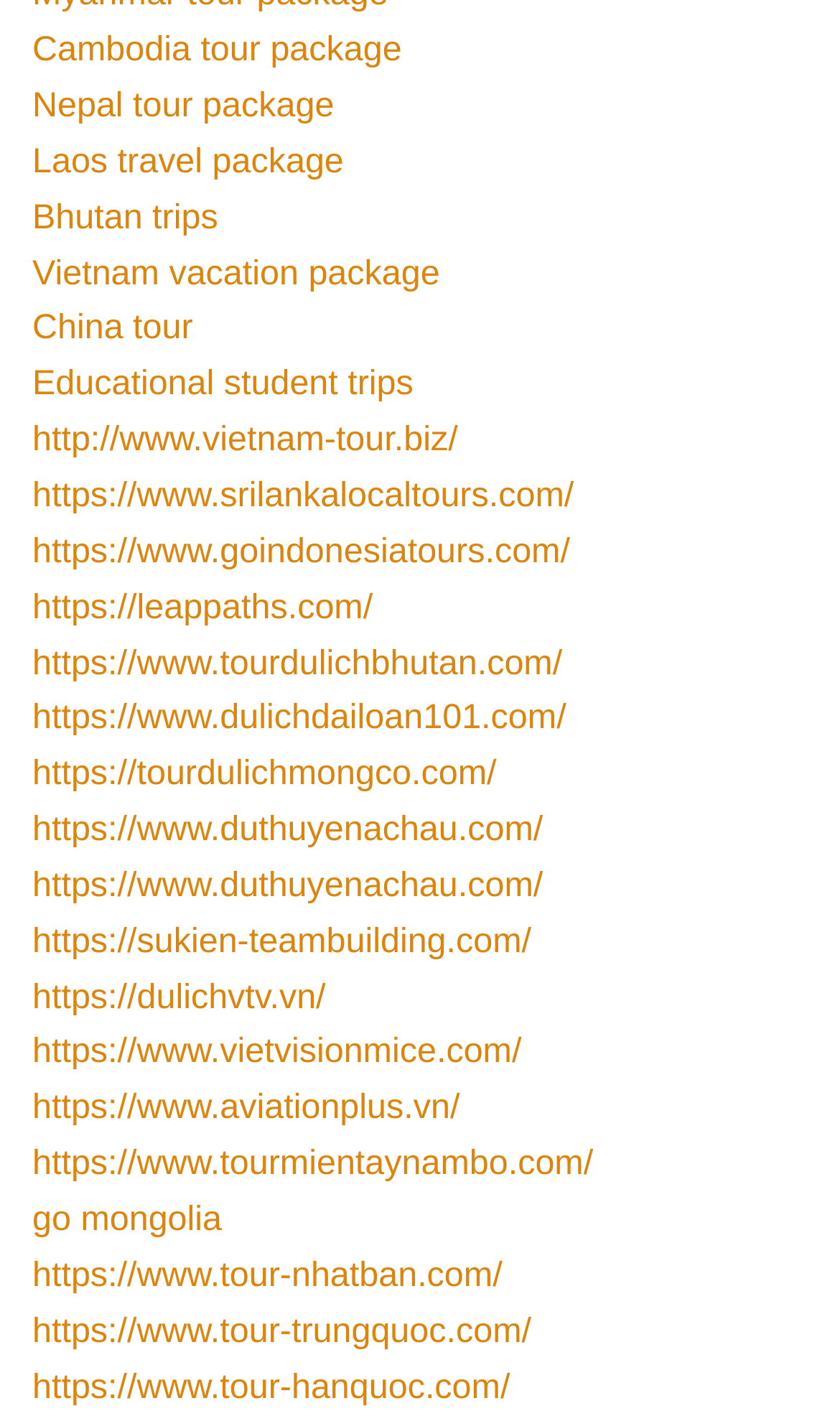Use a single word or phrase to answer the question:
How many countries are represented?

Multiple